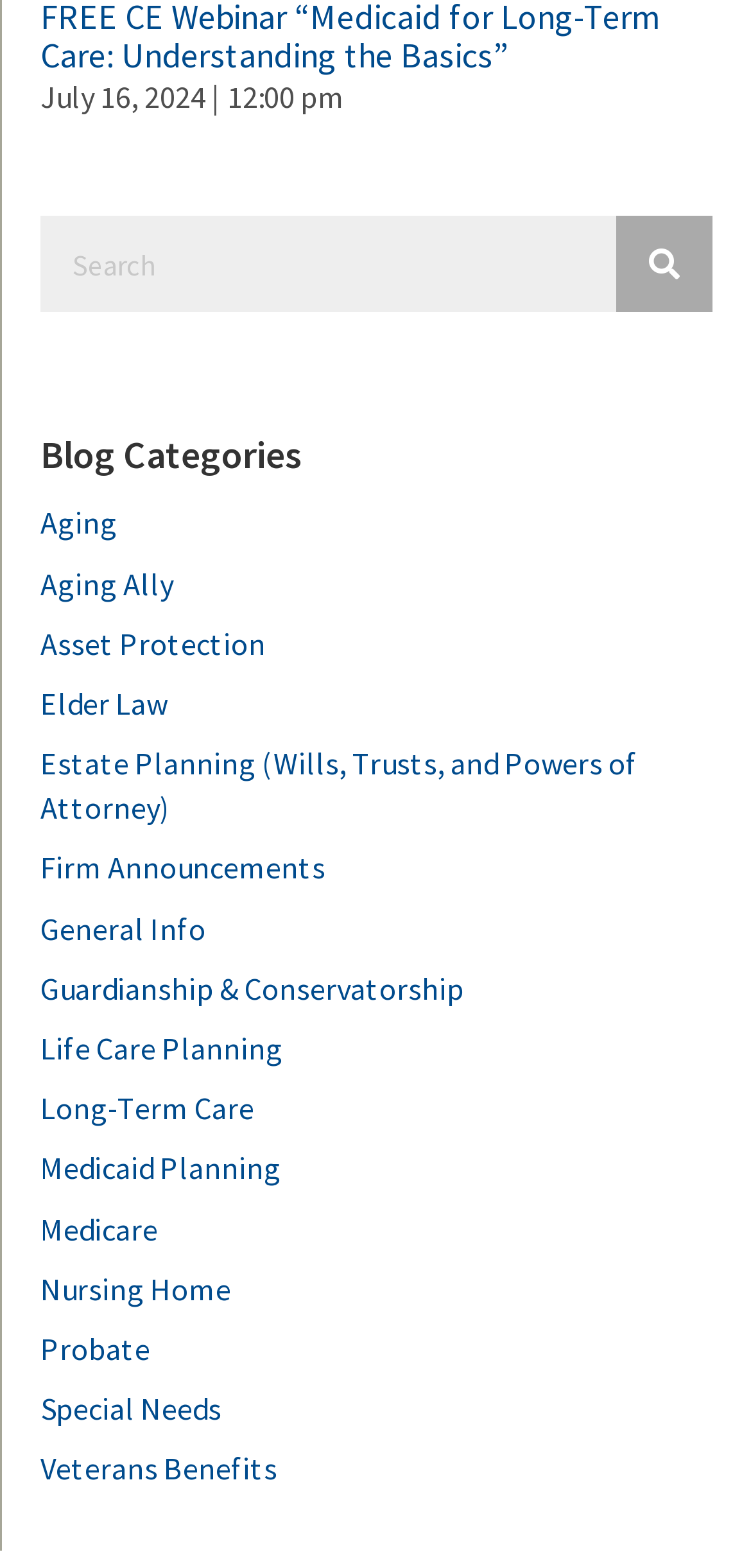Identify the bounding box coordinates for the element that needs to be clicked to fulfill this instruction: "Go to the about page". Provide the coordinates in the format of four float numbers between 0 and 1: [left, top, right, bottom].

None